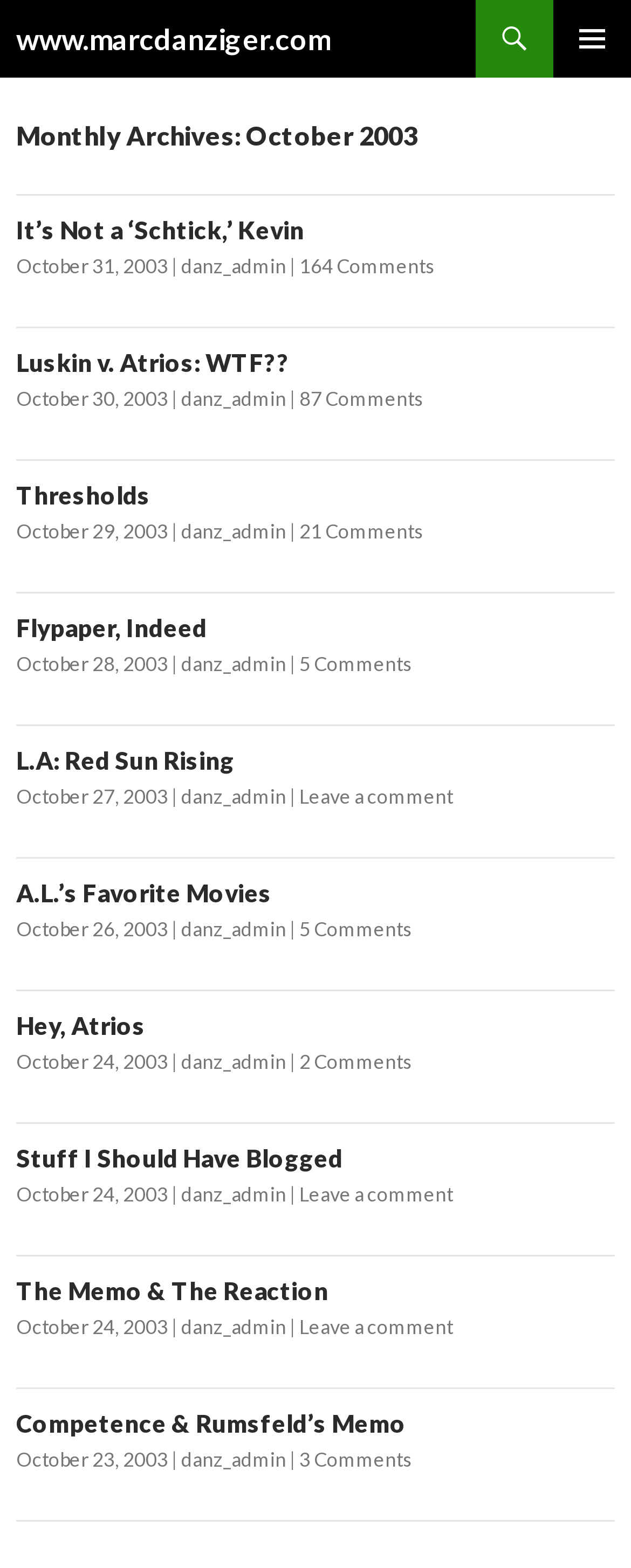With reference to the image, please provide a detailed answer to the following question: What is the date of the third article?

I looked at the third 'article' element and found the 'link' element with the text 'October 29, 2003', which is the date of that article.